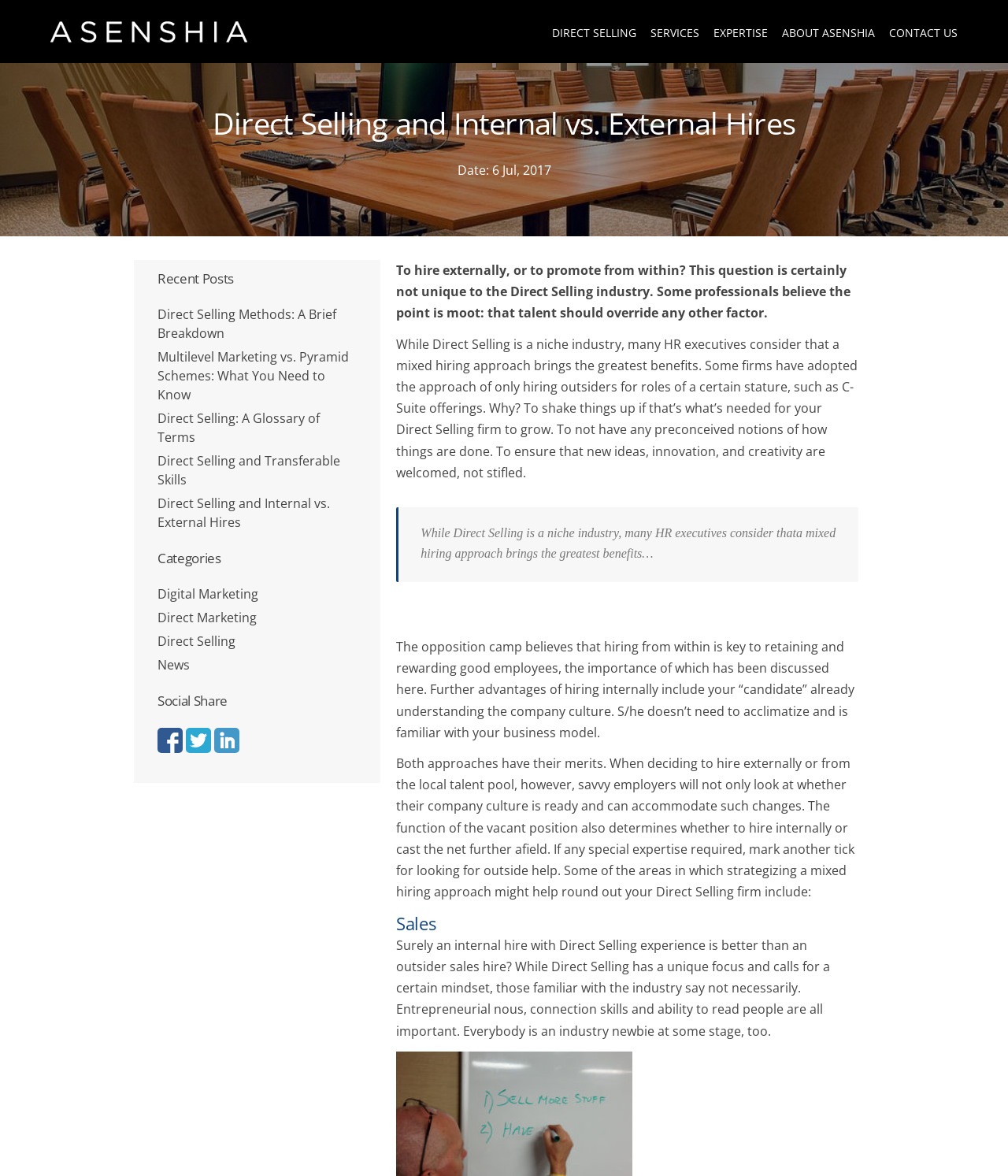Please find the bounding box coordinates for the clickable element needed to perform this instruction: "Click on DIRECT SELLING".

[0.541, 0.0, 0.638, 0.054]